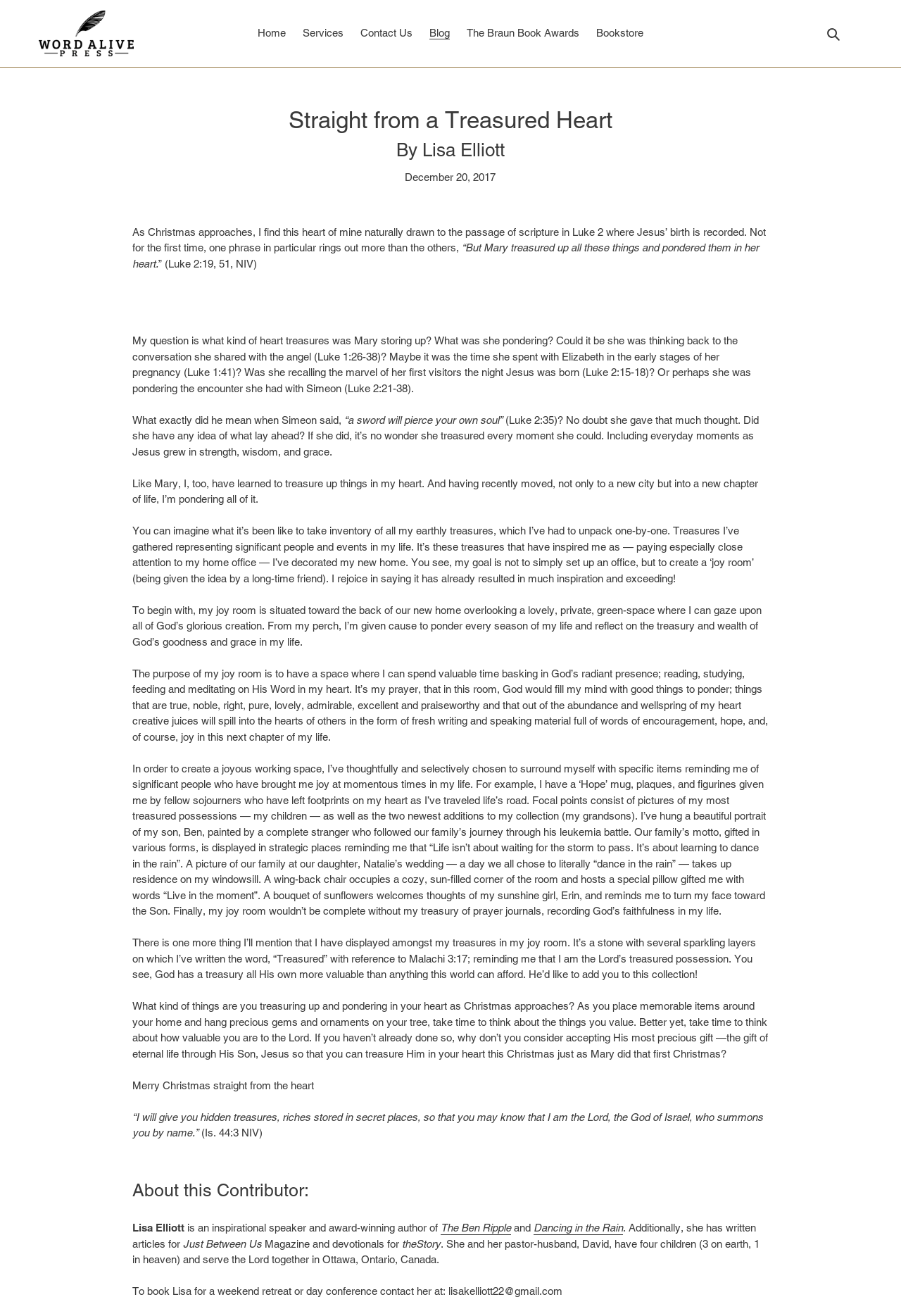Determine the bounding box coordinates for the HTML element mentioned in the following description: "Bookstore". The coordinates should be a list of four floats ranging from 0 to 1, represented as [left, top, right, bottom].

[0.654, 0.018, 0.722, 0.033]